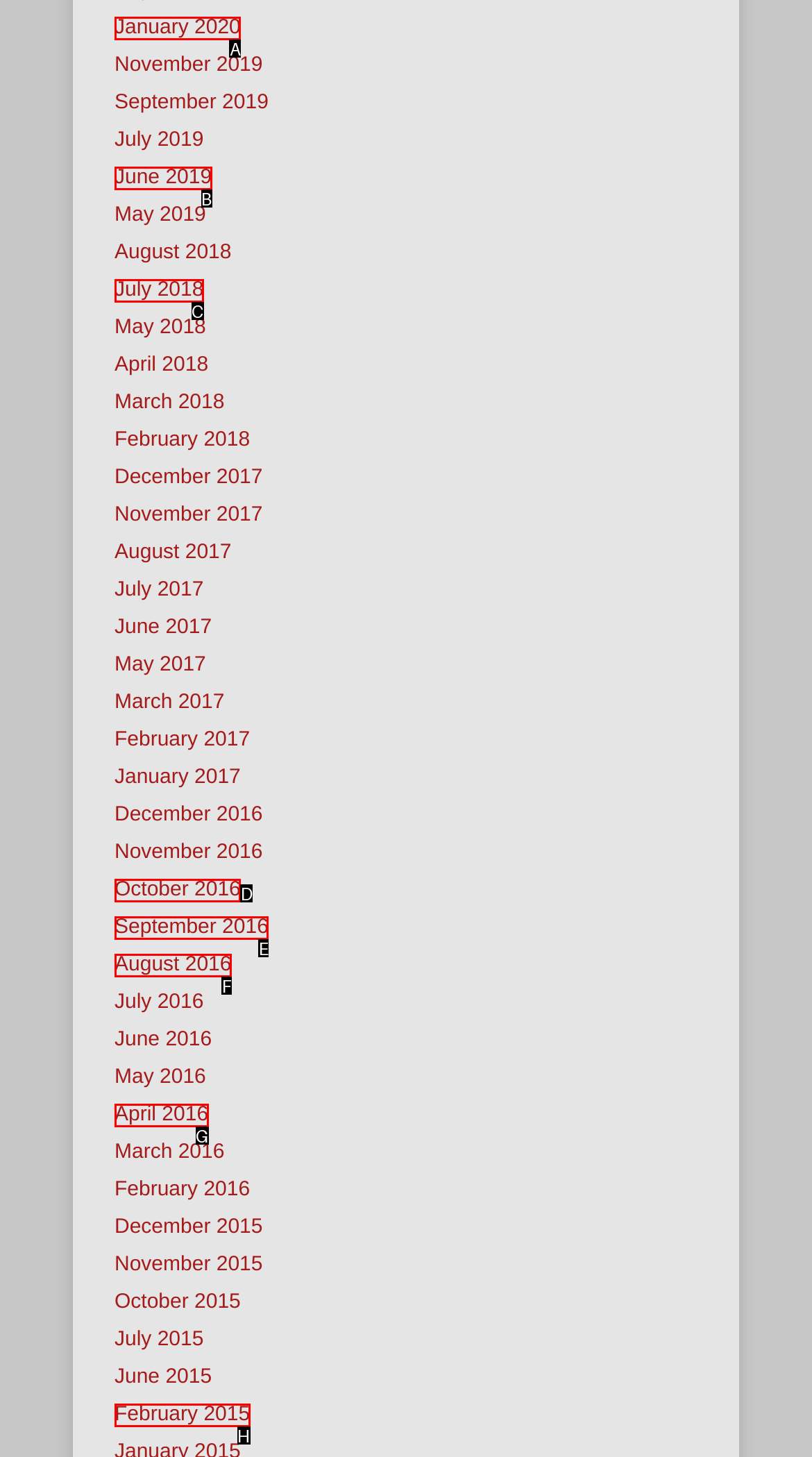Match the HTML element to the given description: April 2016
Indicate the option by its letter.

G